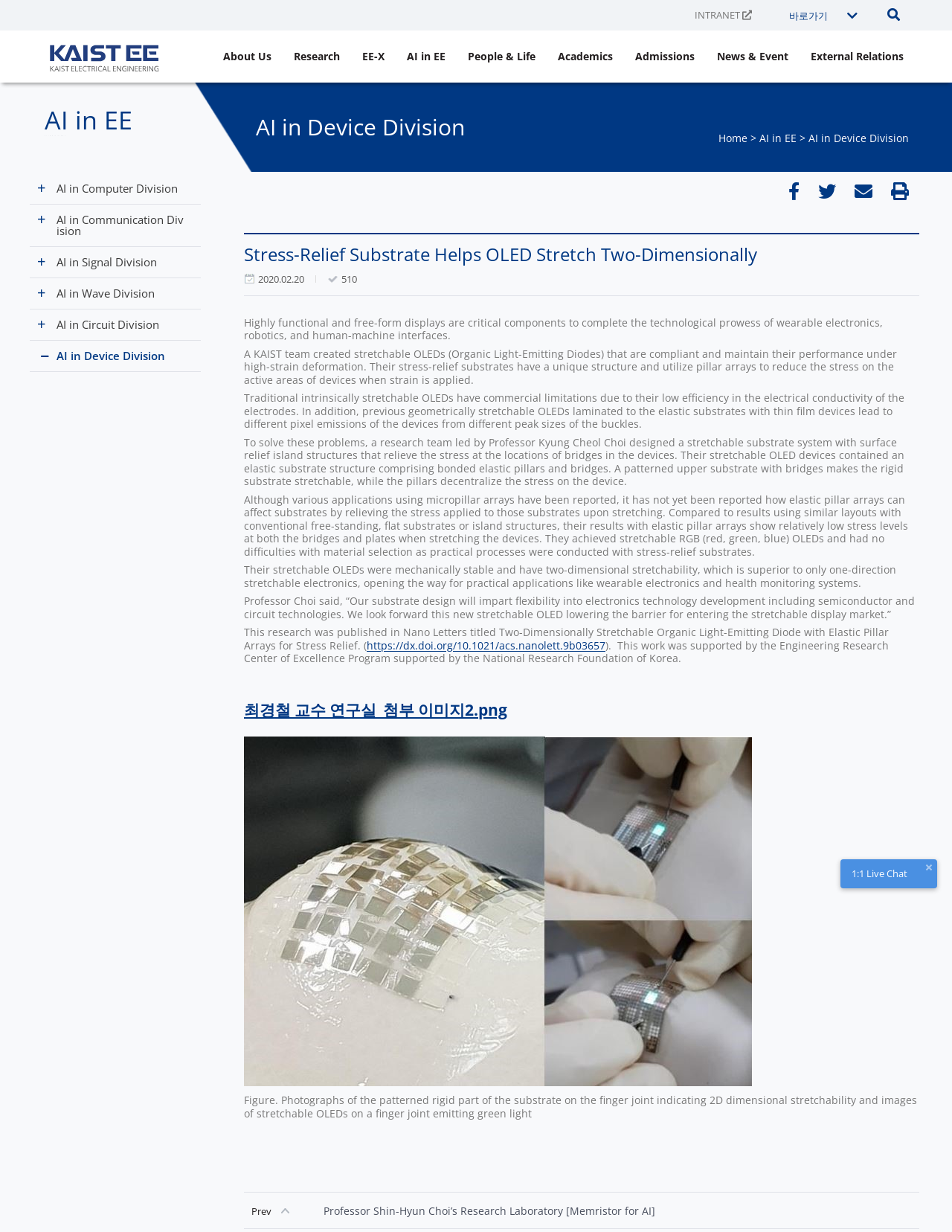What is the name of the research laboratory mentioned in the article?
Answer the question with a detailed explanation, including all necessary information.

The answer can be found at the bottom of the webpage, where it says 'PrevProfessor Shin-Hyun Choi’s Research Laboratory [Memristor for AI]' The name of the research laboratory is mentioned as Professor Shin-Hyun Choi’s Research Laboratory.